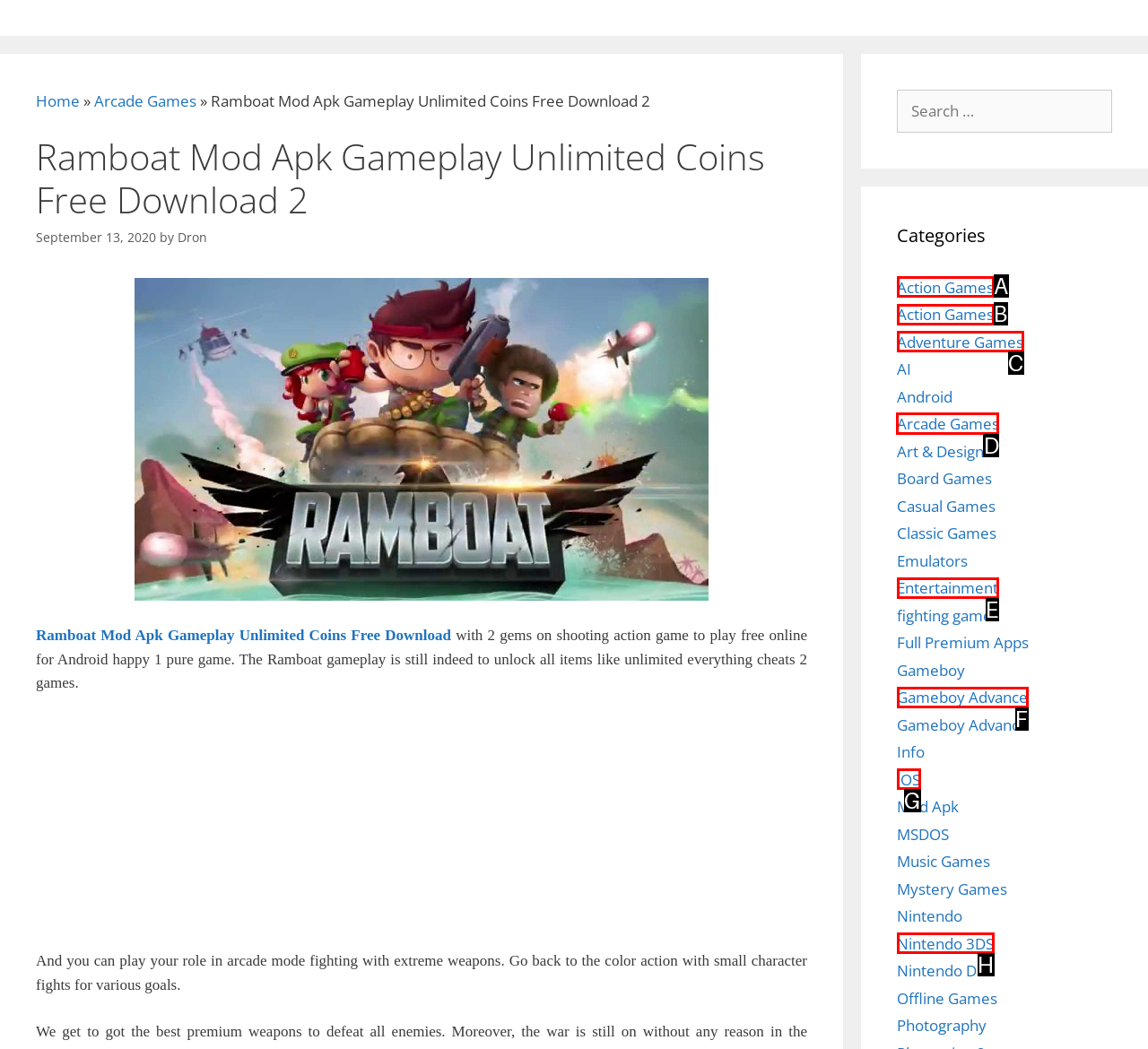Determine which HTML element to click to execute the following task: Go to Arcade Games category Answer with the letter of the selected option.

D